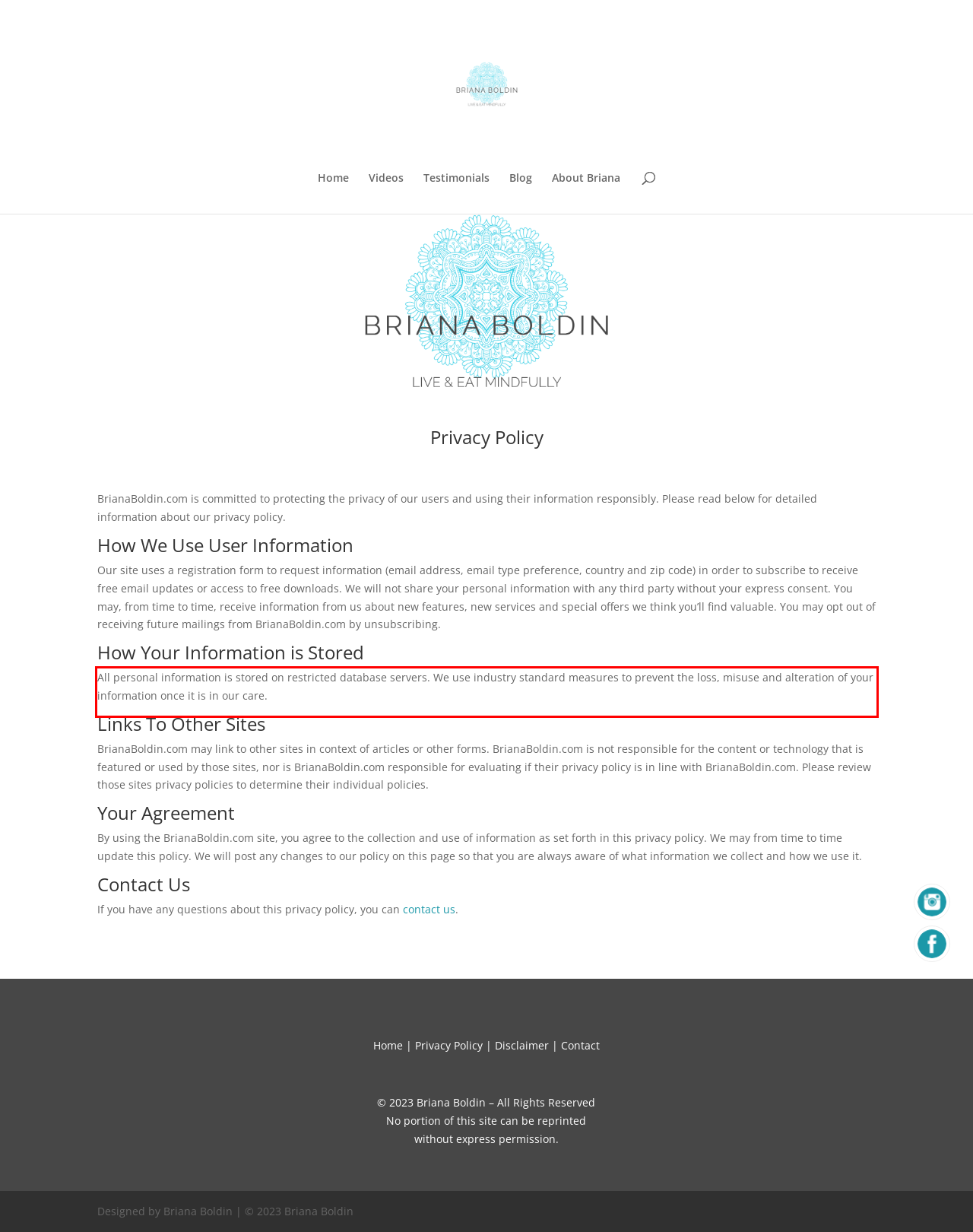Identify and transcribe the text content enclosed by the red bounding box in the given screenshot.

All personal information is stored on restricted database servers. We use industry standard measures to prevent the loss, misuse and alteration of your information once it is in our care.